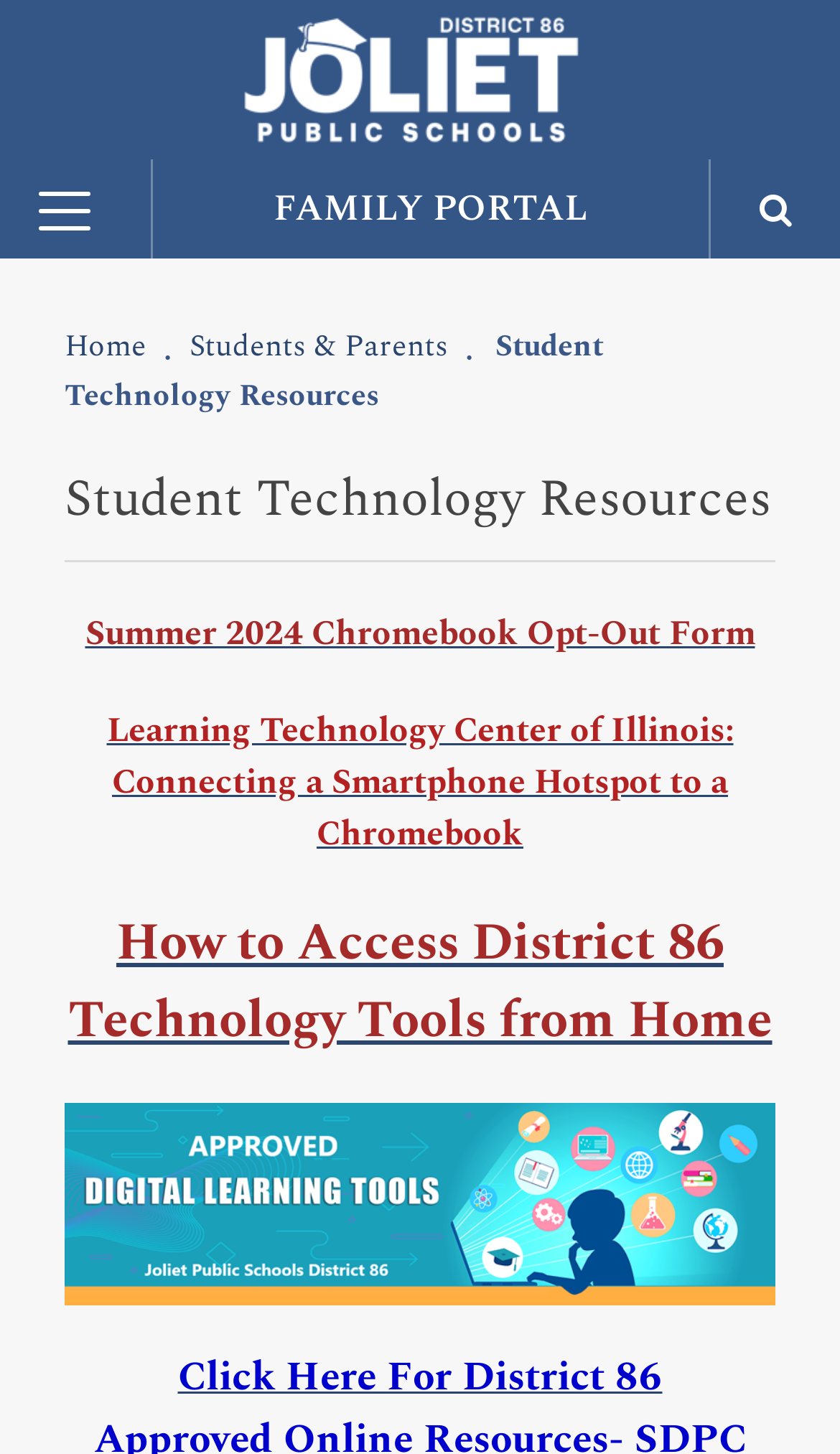Give a one-word or short phrase answer to this question: 
How many social media links are present on the webpage?

3